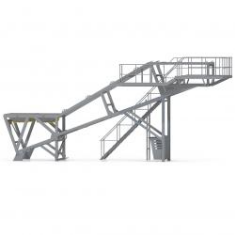Use one word or a short phrase to answer the question provided: 
What feature of the frame emphasizes safety?

Railings